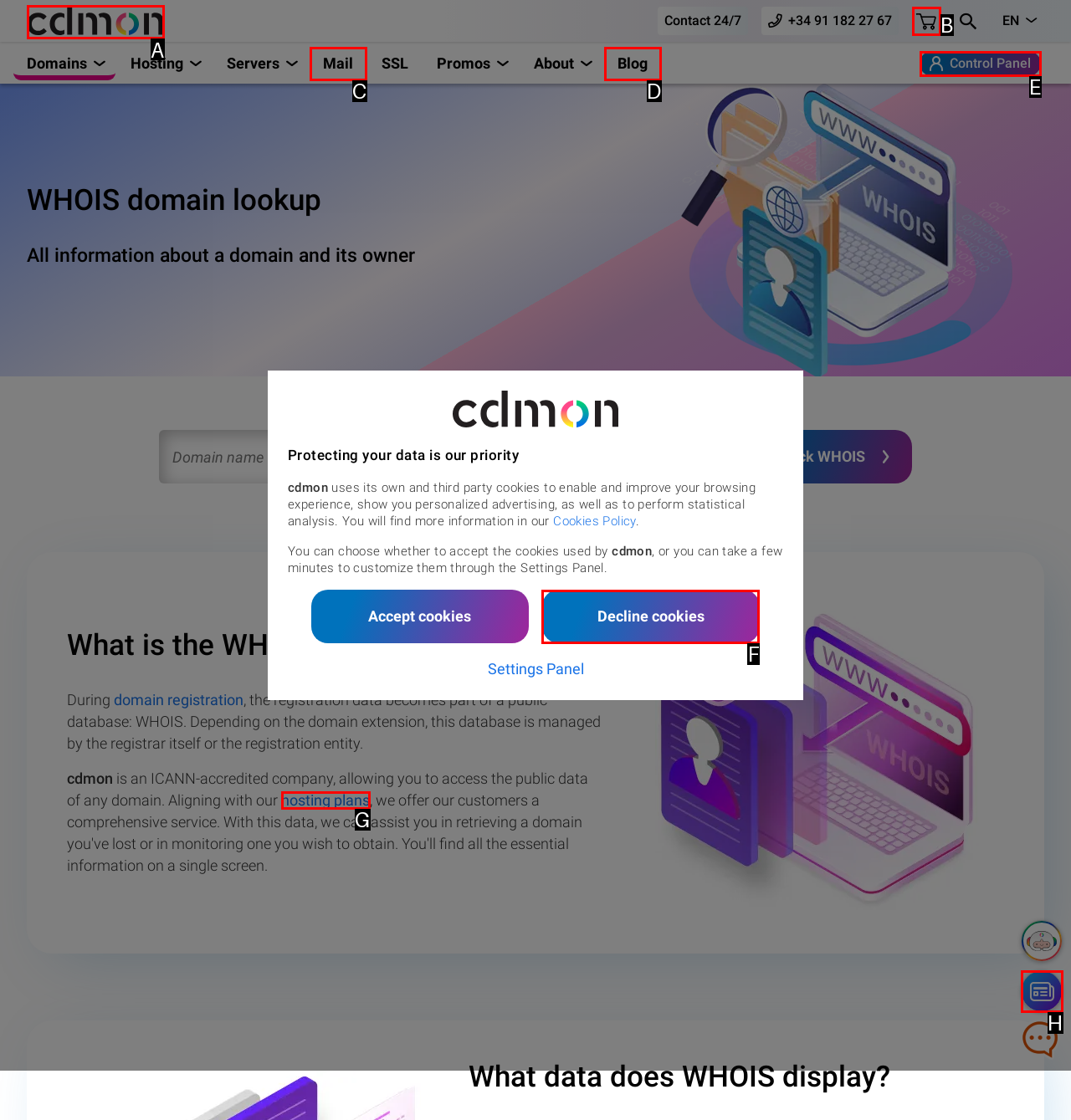Select the correct UI element to click for this task: View the item.
Answer using the letter from the provided options.

None